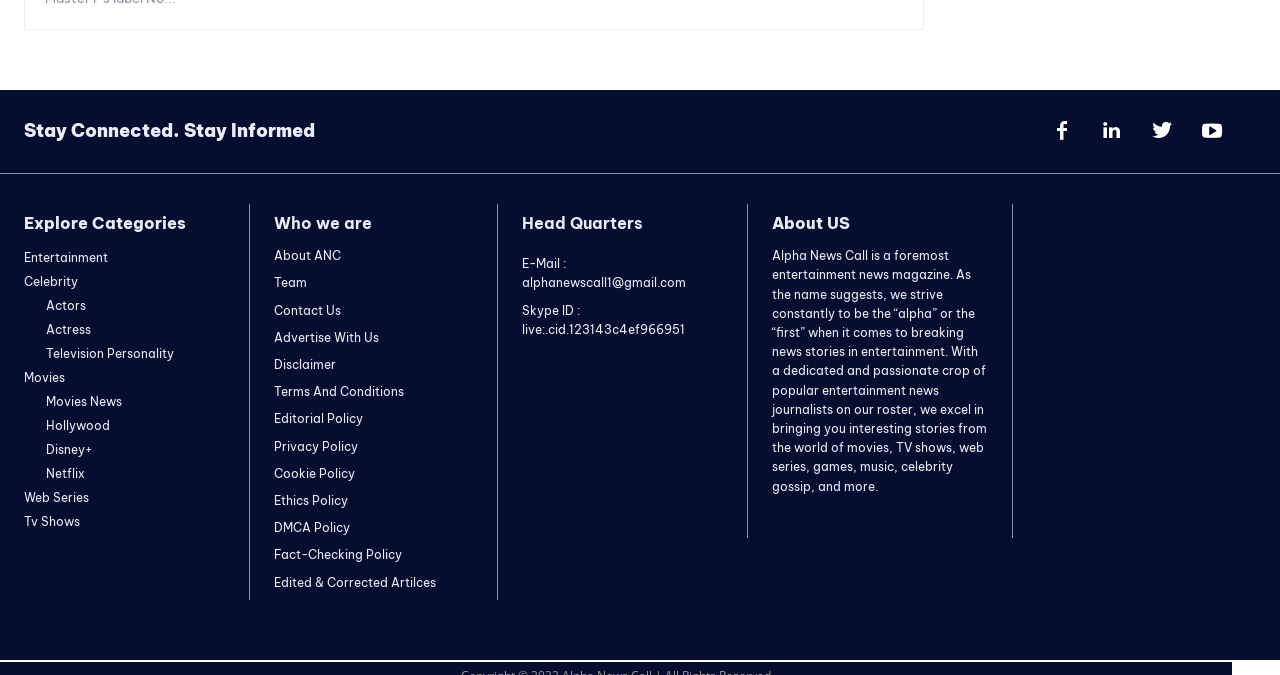Could you please study the image and provide a detailed answer to the question:
What is the purpose of the 'Fact-Checking Policy' link?

The answer can be inferred from the context of the link, which is listed alongside other links related to the website's policies and guidelines, suggesting that it provides information on the website's fact-checking process.